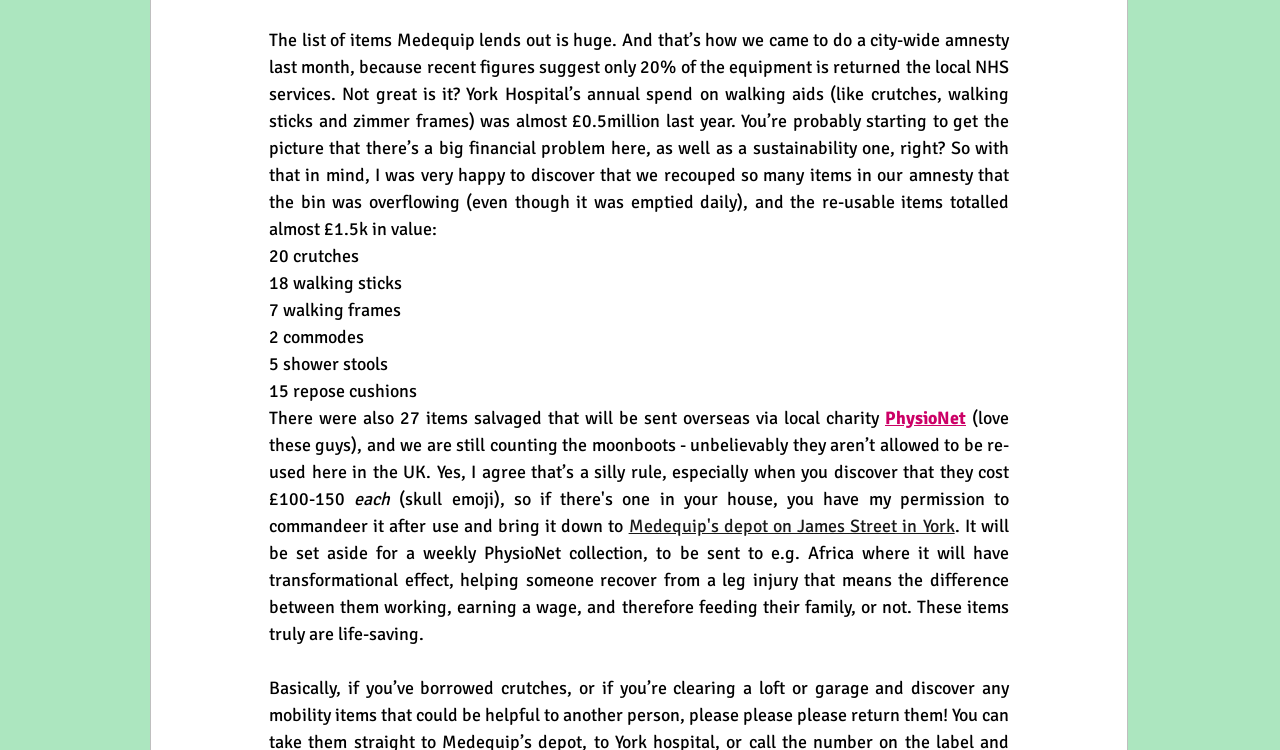Please give a concise answer to this question using a single word or phrase: 
What is the value of re-usable items totalled in the amnesty?

£1.5k